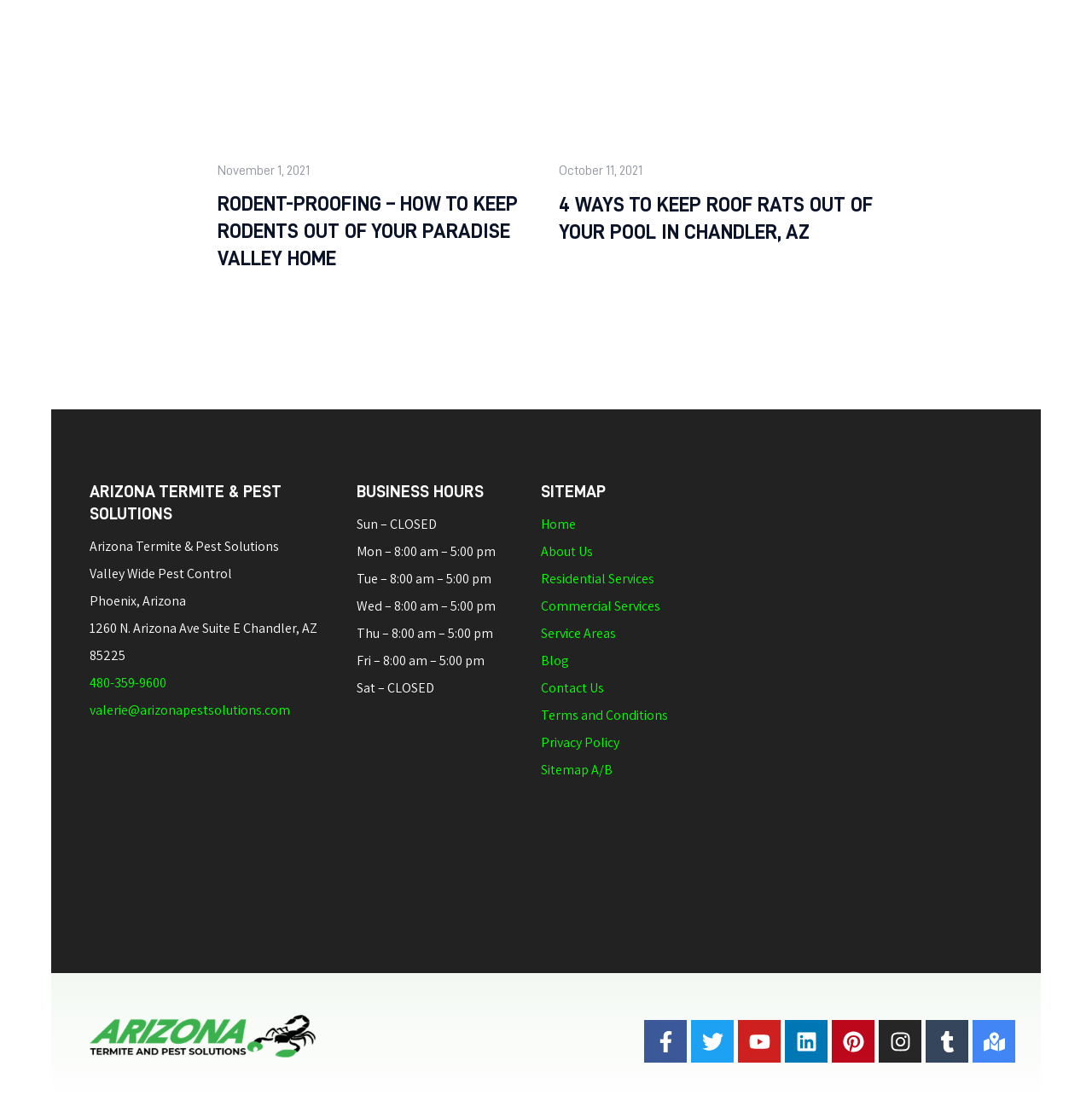What are the business hours?
Provide a detailed and extensive answer to the question.

The business hours can be found in the 'BUSINESS HOURS' section of the webpage. The section lists the hours for each day of the week, with Monday to Friday being 8am-5pm and Saturday and Sunday being CLOSED.